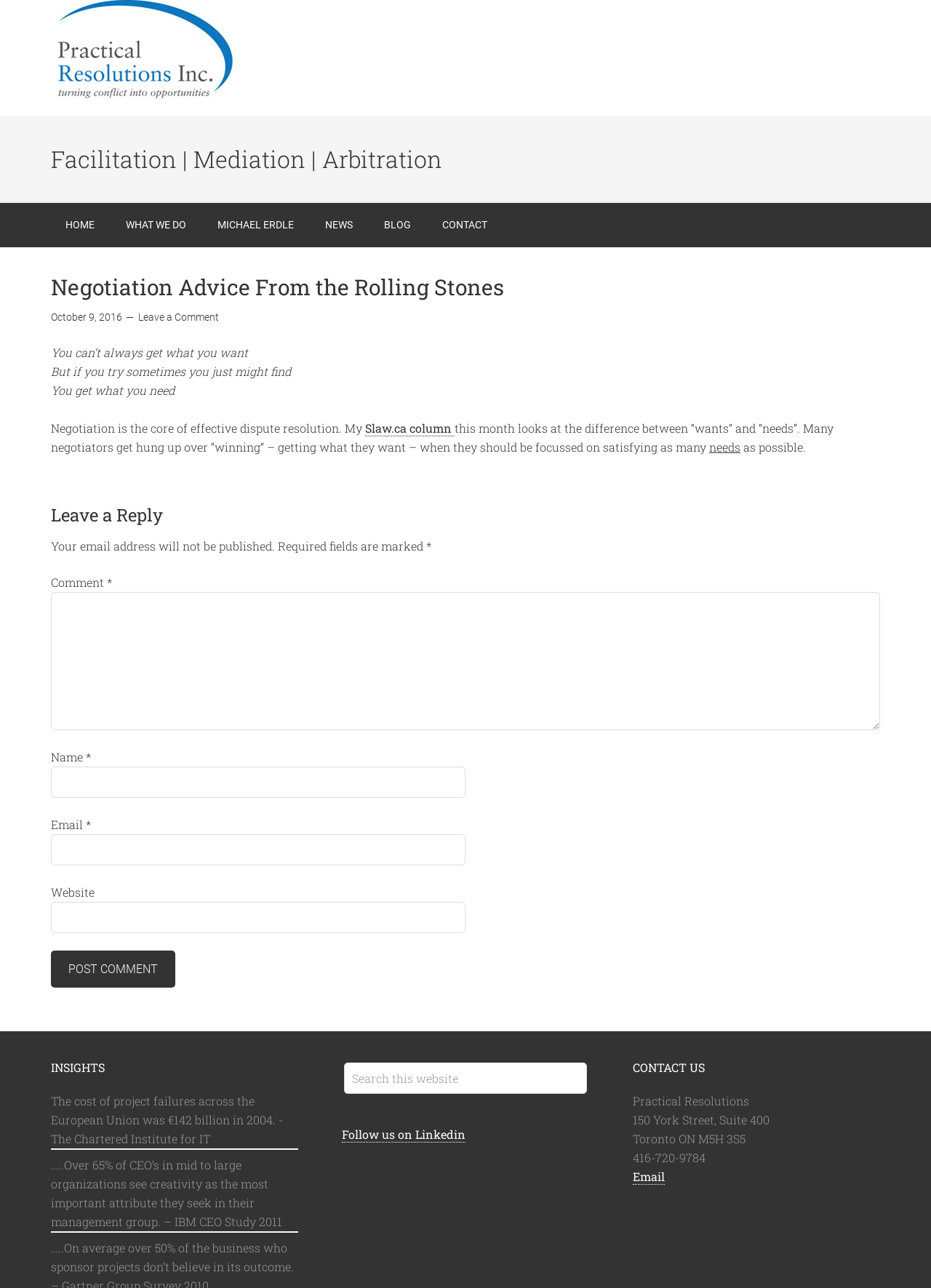What is the purpose of the textbox at the bottom of the page?
Please answer the question with a single word or phrase, referencing the image.

Leave a comment